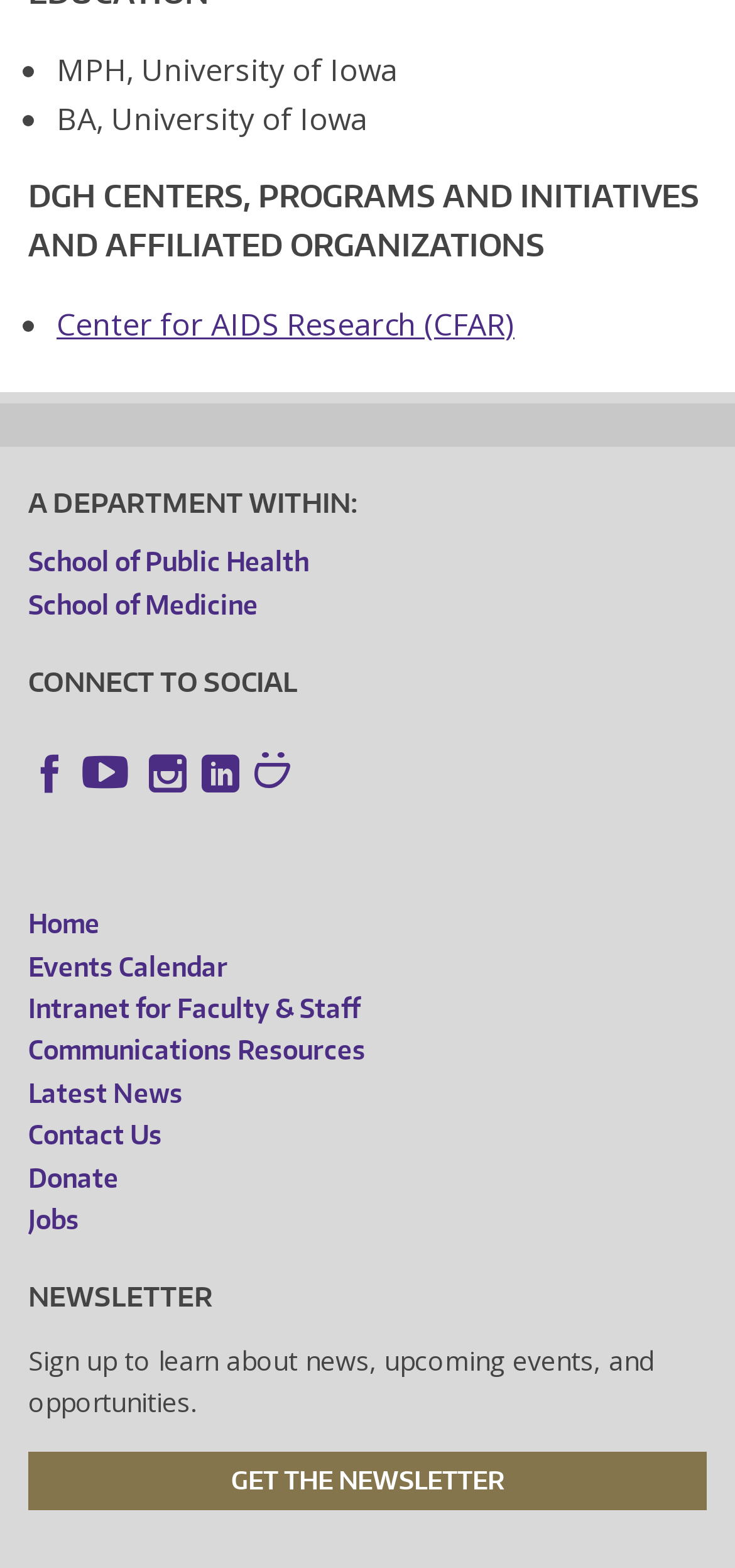Provide the bounding box coordinates for the UI element that is described by this text: "SmugMug". The coordinates should be in the form of four float numbers between 0 and 1: [left, top, right, bottom].

[0.346, 0.48, 0.408, 0.509]